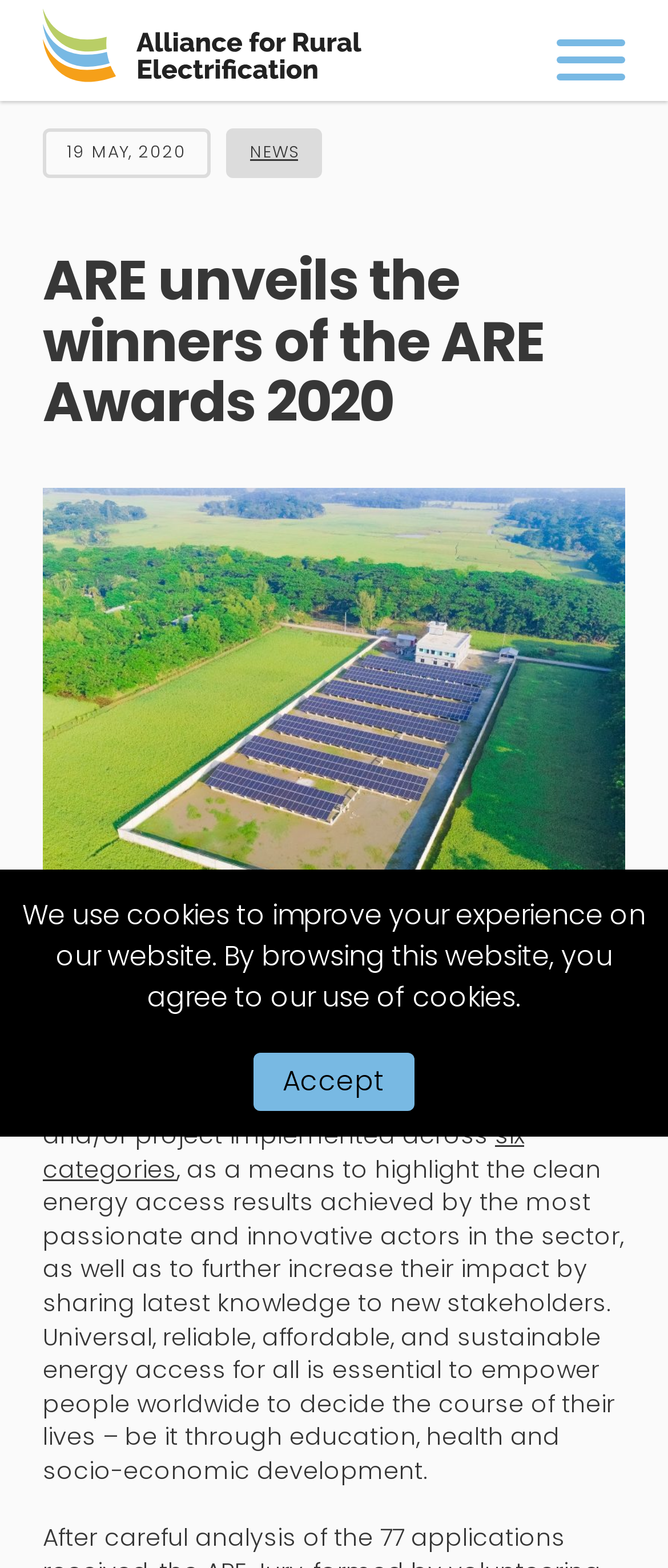Give a detailed explanation of the elements present on the webpage.

The webpage is about the Alliance for Rural Electrification (ARE) and its awards ceremony. At the top left corner, there is a link to the home page accompanied by the ARE logo. On the top right corner, there is a mobile navigation button. Below the navigation button, there is a date "19 MAY, 2020" and a link to the "NEWS" section.

The main content of the webpage is headed by a title "ARE unveils the winners of the ARE Awards 2020" which spans across the top of the page. Below the title, there is a paragraph of text that describes the purpose of the ARE Awards 2020, which is to pay tribute to the most effective initiatives and projects in six categories, with a link to the categories. The text also explains the importance of clean energy access and its impact on people's lives.

At the bottom of the page, there is a notice about the use of cookies on the website, with an "Accept" button to agree to the terms.